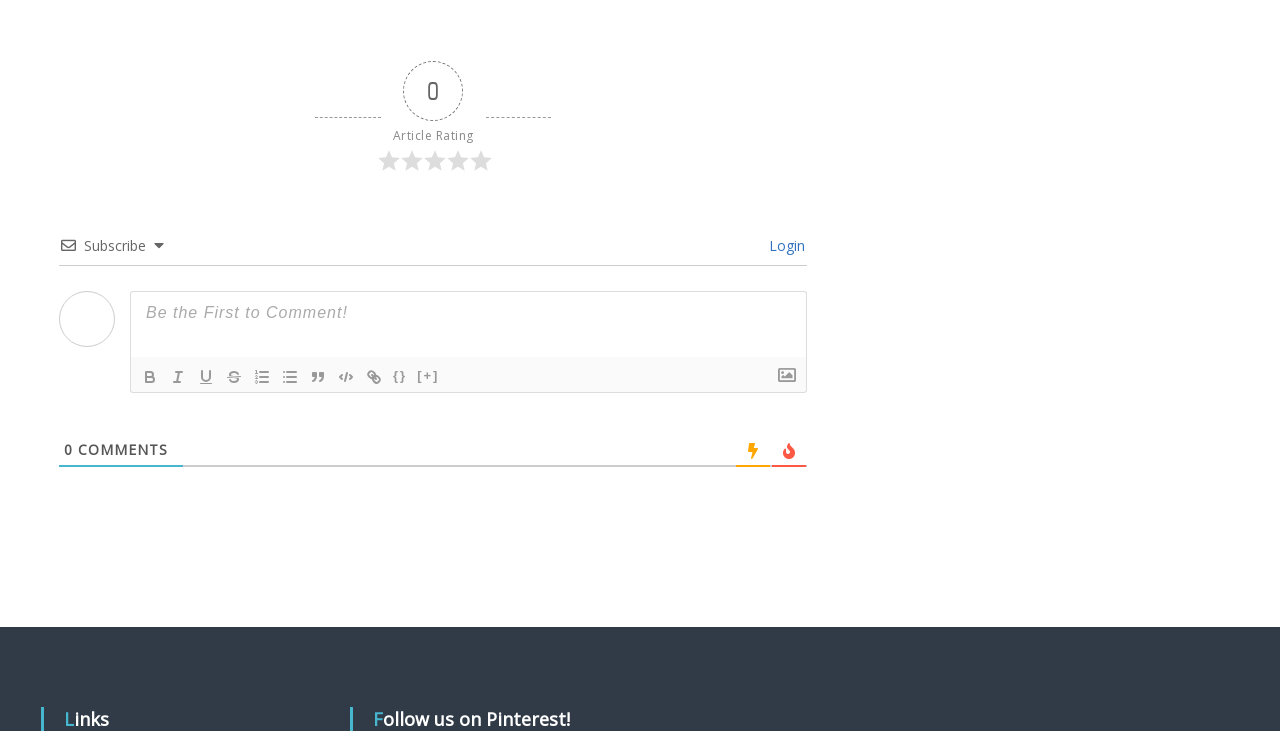Please determine the bounding box coordinates of the section I need to click to accomplish this instruction: "Rate the article".

[0.307, 0.173, 0.37, 0.196]